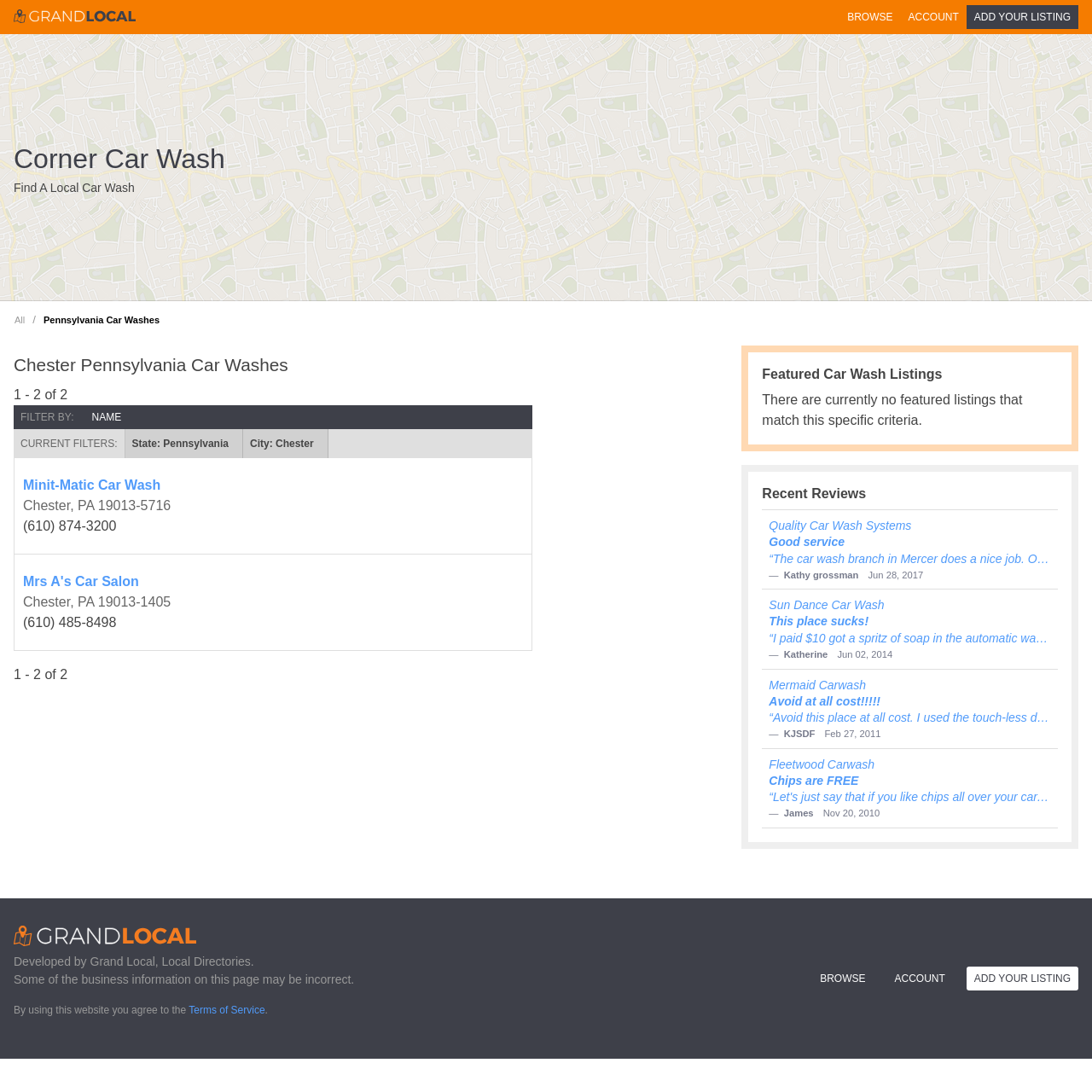Find the bounding box coordinates for the element that must be clicked to complete the instruction: "Click on BROWSE". The coordinates should be four float numbers between 0 and 1, indicated as [left, top, right, bottom].

[0.769, 0.005, 0.825, 0.027]